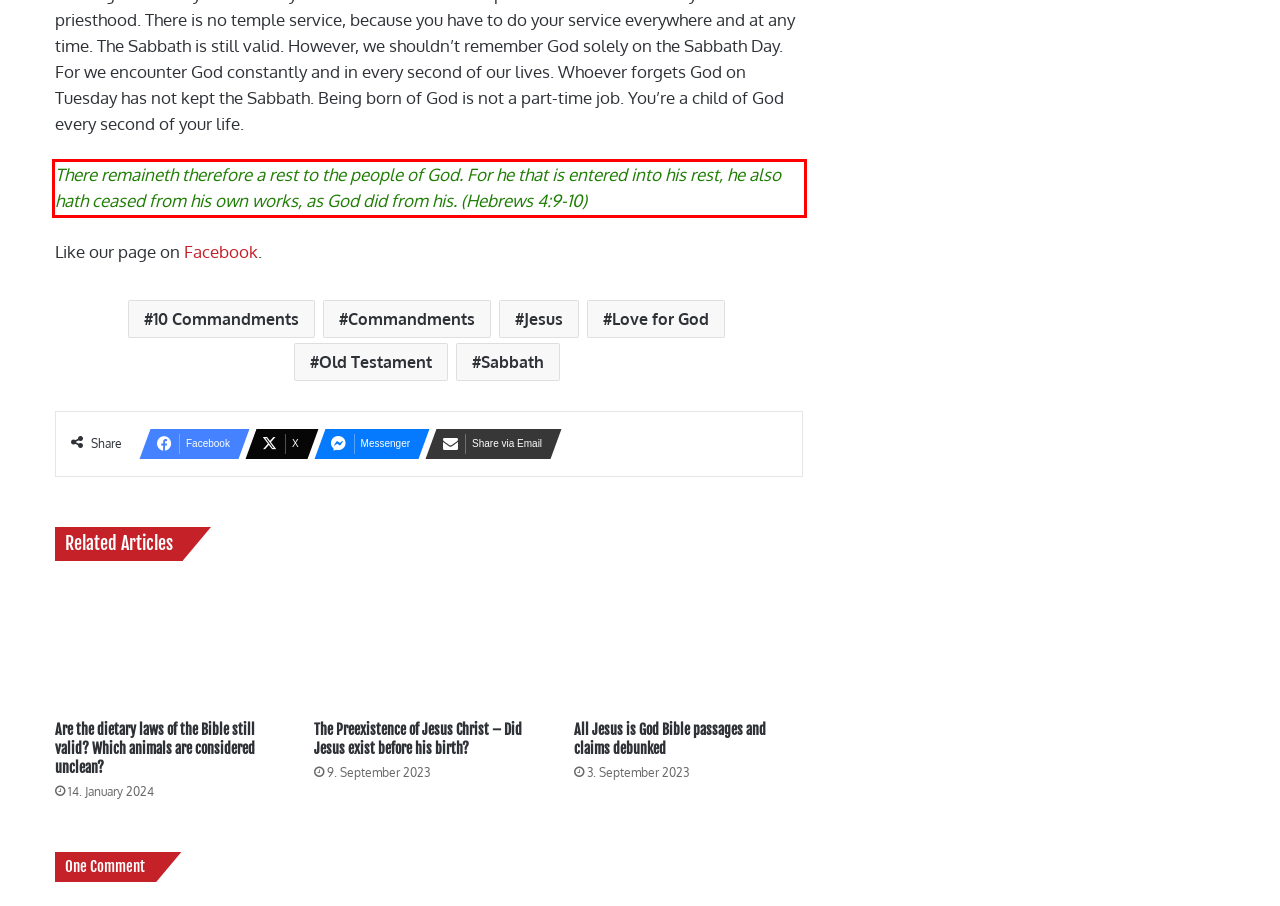Given a webpage screenshot, identify the text inside the red bounding box using OCR and extract it.

There remaineth therefore a rest to the people of God. For he that is entered into his rest, he also hath ceased from his own works, as God did from his. (Hebrews 4:9-10)